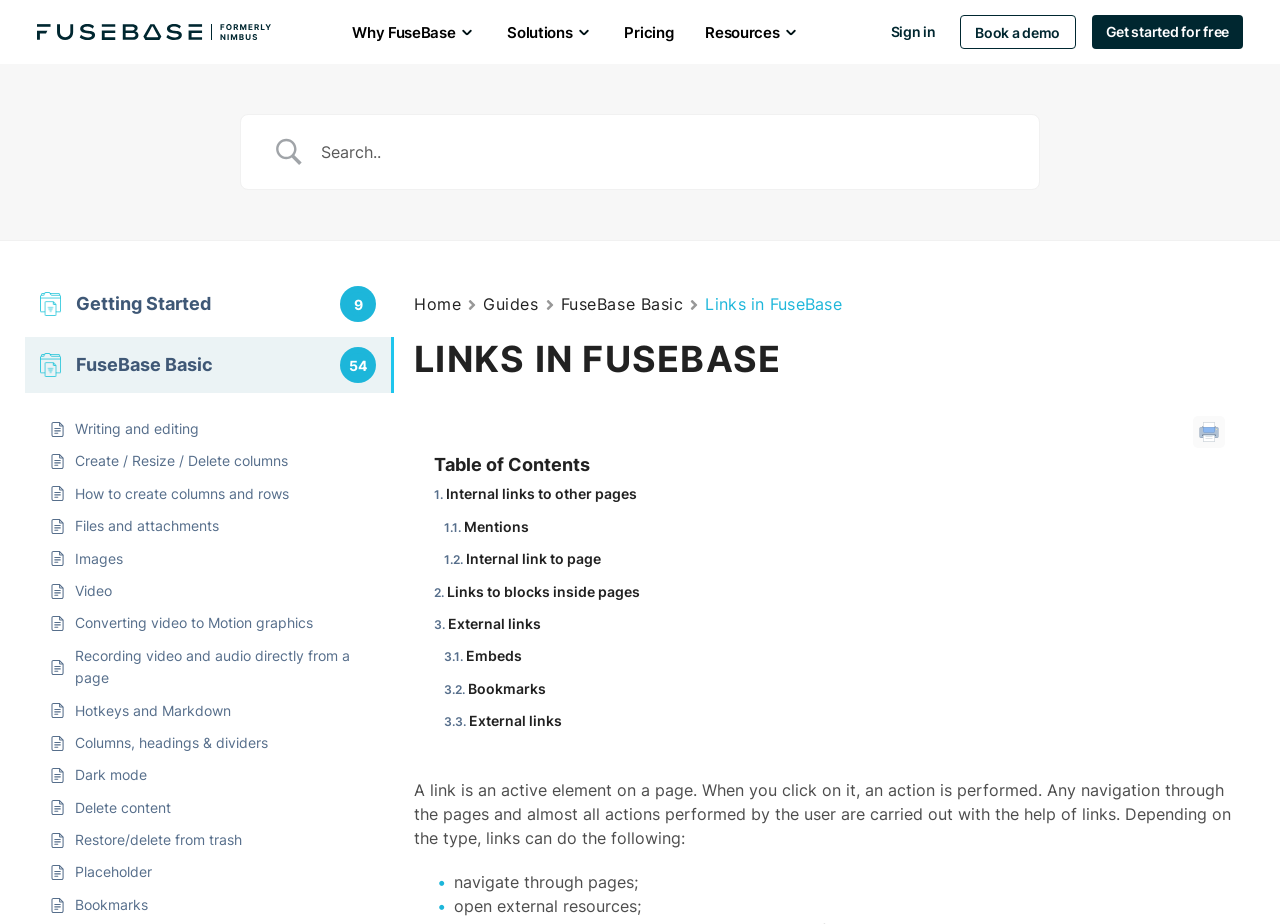What is the topic of the article?
Give a one-word or short-phrase answer derived from the screenshot.

Links in FuseBase